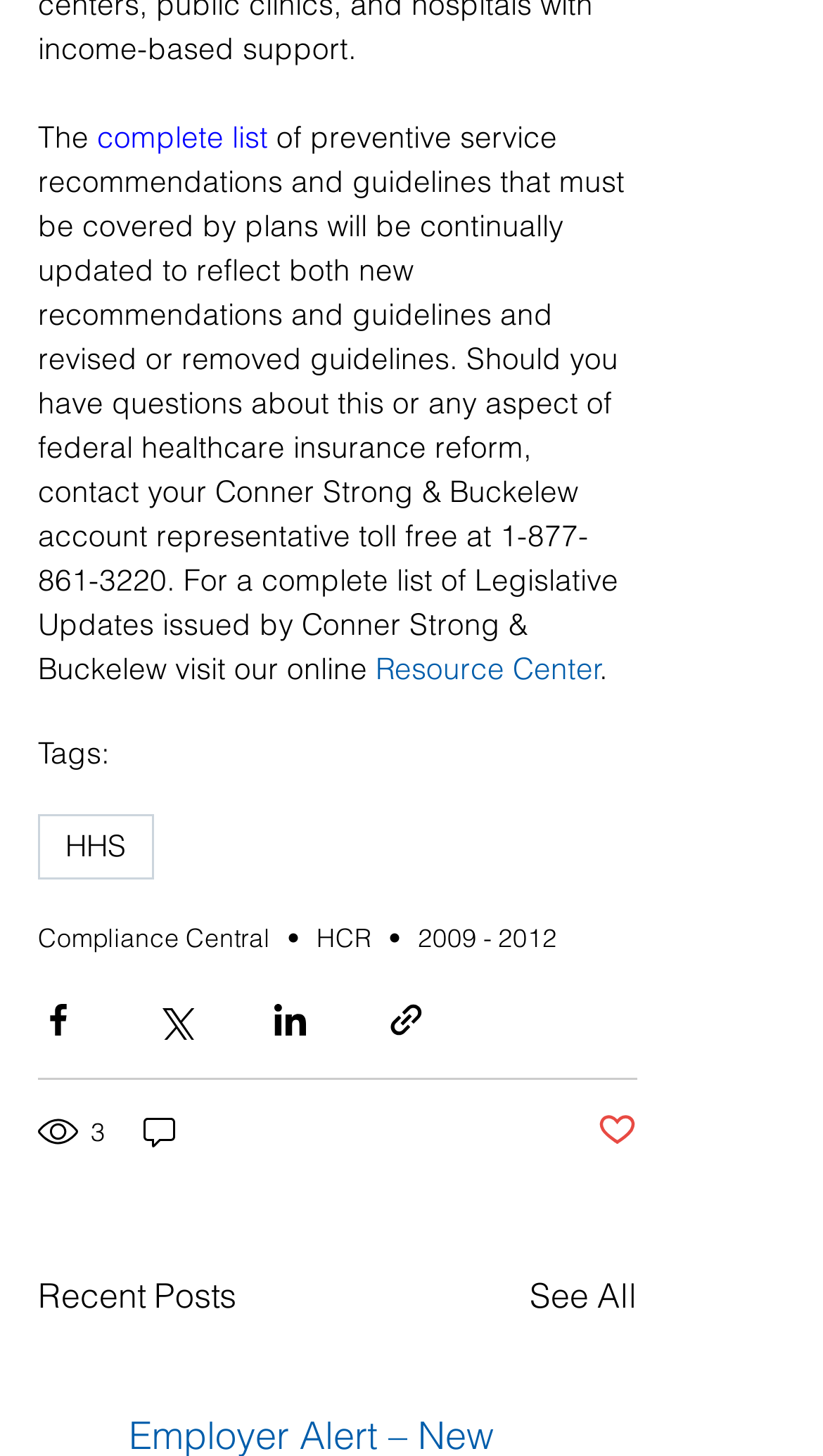Utilize the details in the image to give a detailed response to the question: What is the phone number to contact Conner Strong & Buckelew?

The phone number can be found in the paragraph of text that starts with 'Should you have questions about this or any aspect of federal healthcare insurance reform, contact your Conner Strong & Buckelew account representative toll free at...'.